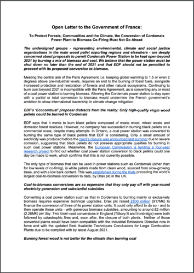What is the main concern regarding the conversion of the Cordemais Power Plant?
Carefully analyze the image and provide a detailed answer to the question.

The caption outlines the potential risks associated with the conversion of the Cordemais Power Plant to biomass co-firing, emphasizing the importance of protecting forests and communities.